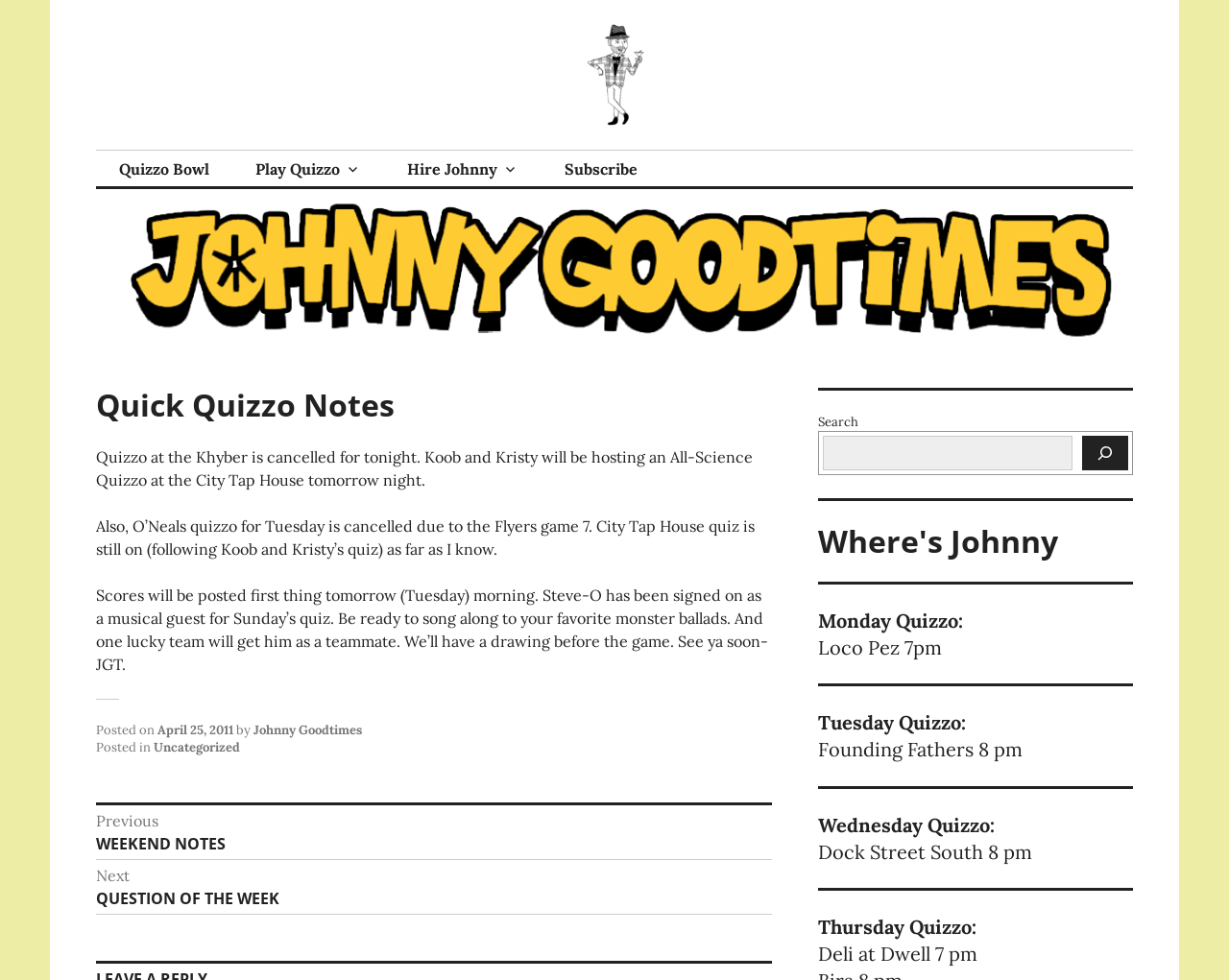Please examine the image and provide a detailed answer to the question: What is the name of the location where Quizzo is cancelled?

The webpage mentions that Quizzo at the Khyber is cancelled for tonight, indicating that Khyber is the location where the event is cancelled.